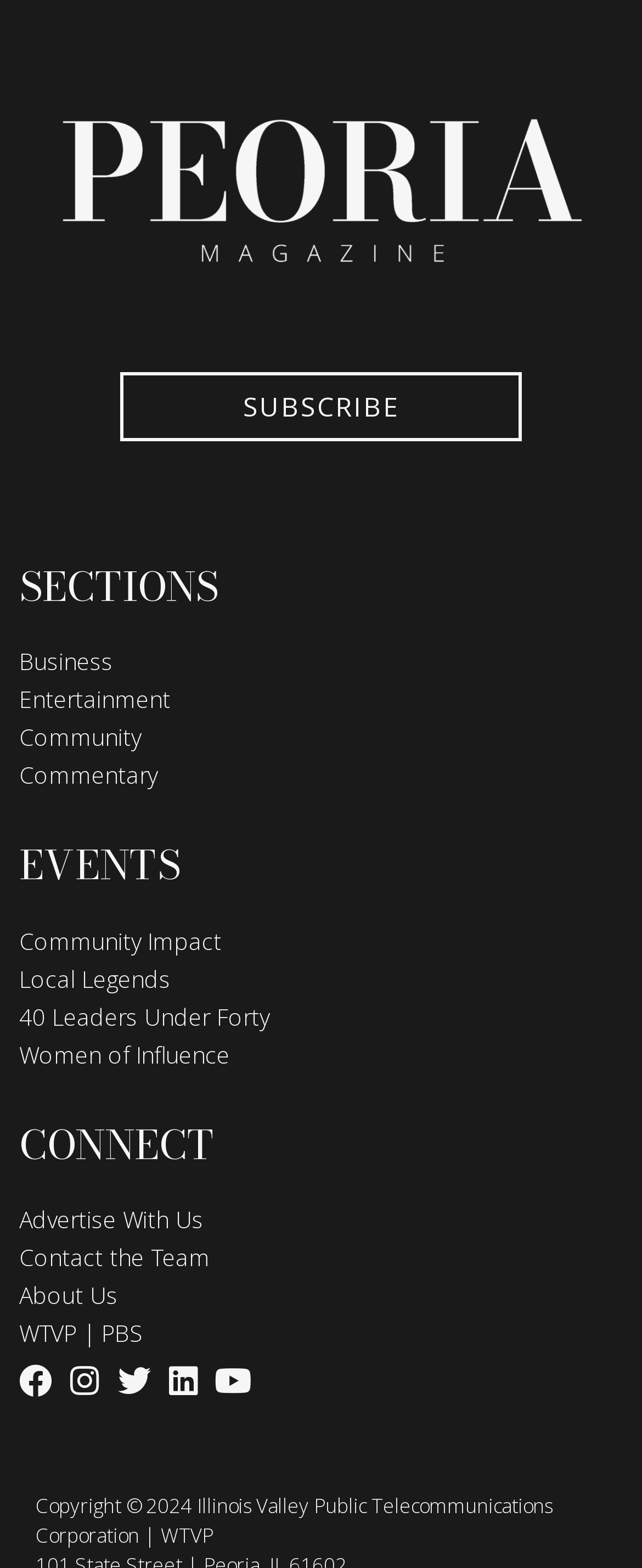What social media platforms are linked on the website?
Please respond to the question with a detailed and informative answer.

I found five links with icons and text indicating social media platforms: Facebook, Instagram, Twitter, Linkedin, and Youtube, which are likely to be linked on the website.